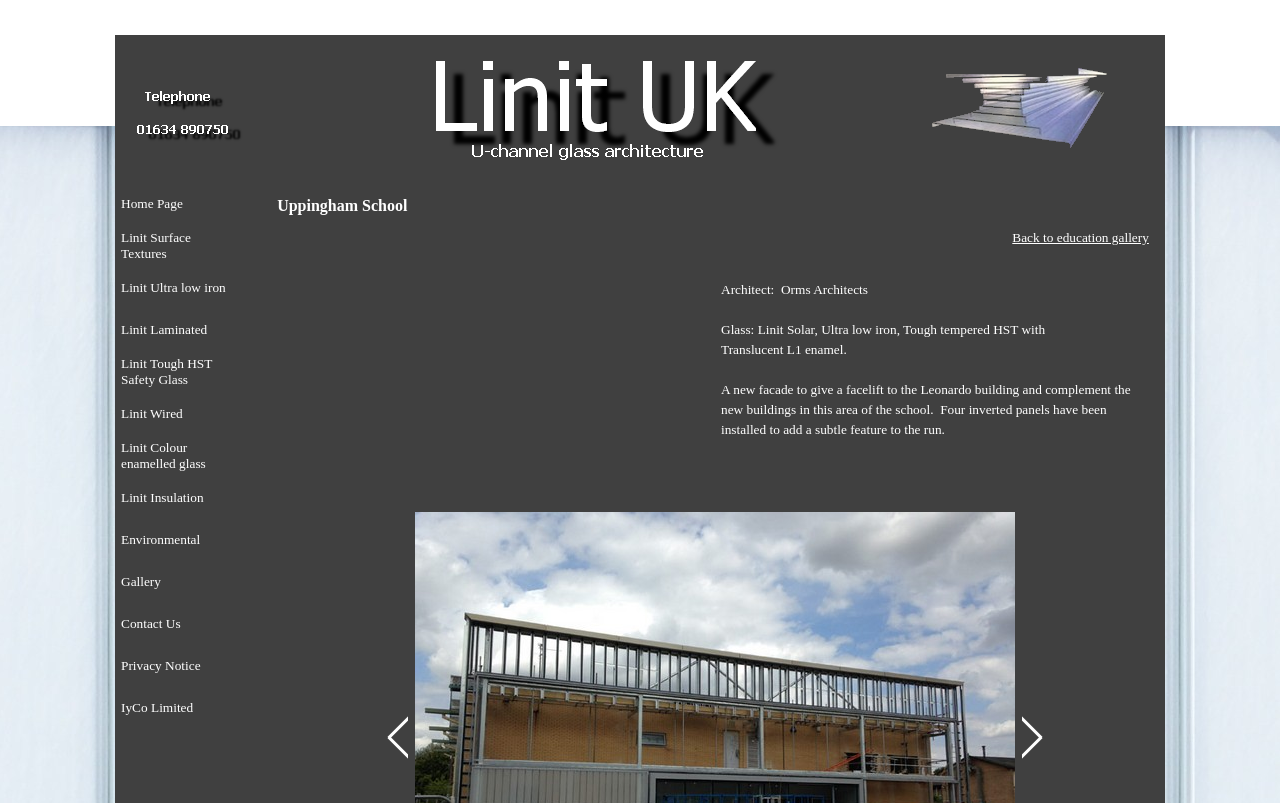Using the elements shown in the image, answer the question comprehensively: How many inverted panels are installed?

I determined the answer by reading the static text element 'A new facade to give a facelift to the Leonardo building and complement the new buildings in this area of the school. Four inverted panels have been installed to add a subtle feature to the run.' which mentions the number of inverted panels installed.